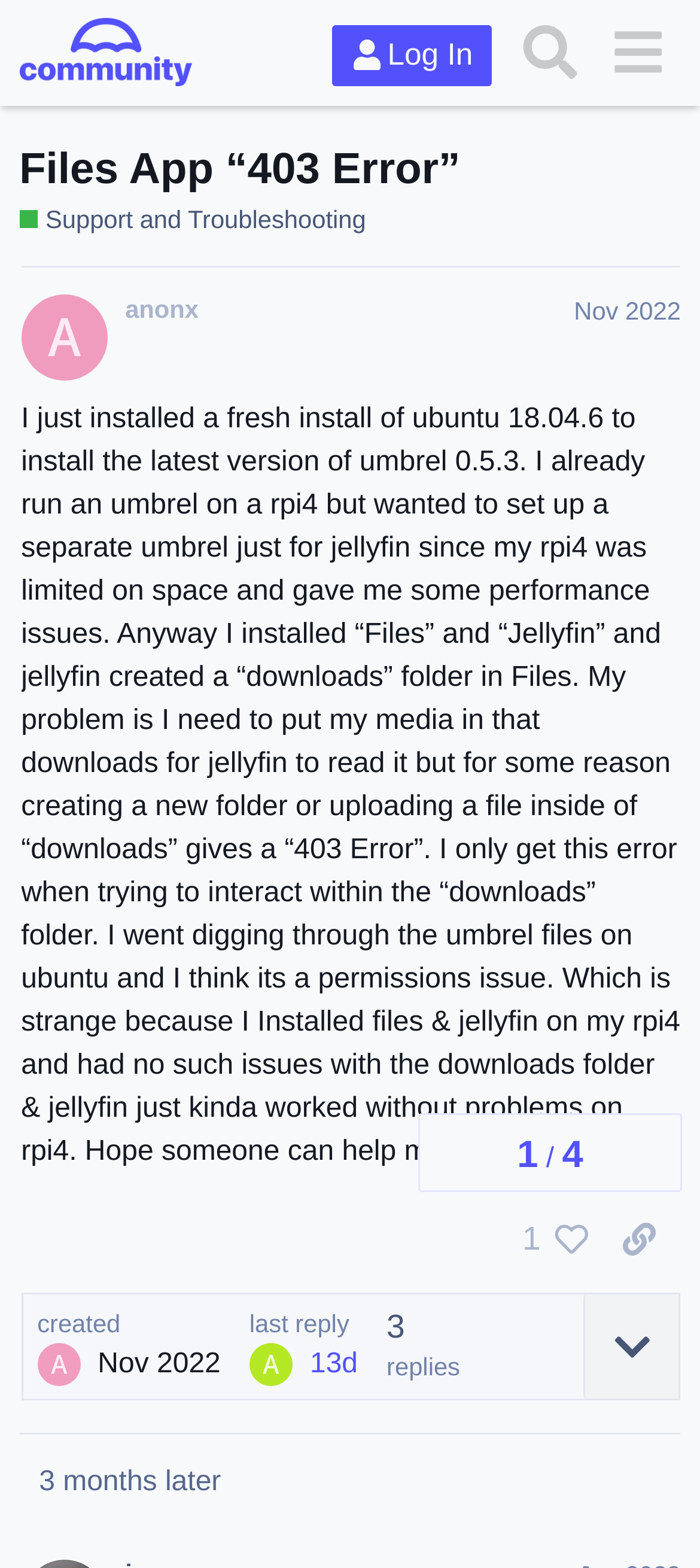Find the UI element described as: "Log In" and predict its bounding box coordinates. Ensure the coordinates are four float numbers between 0 and 1, [left, top, right, bottom].

[0.474, 0.016, 0.704, 0.055]